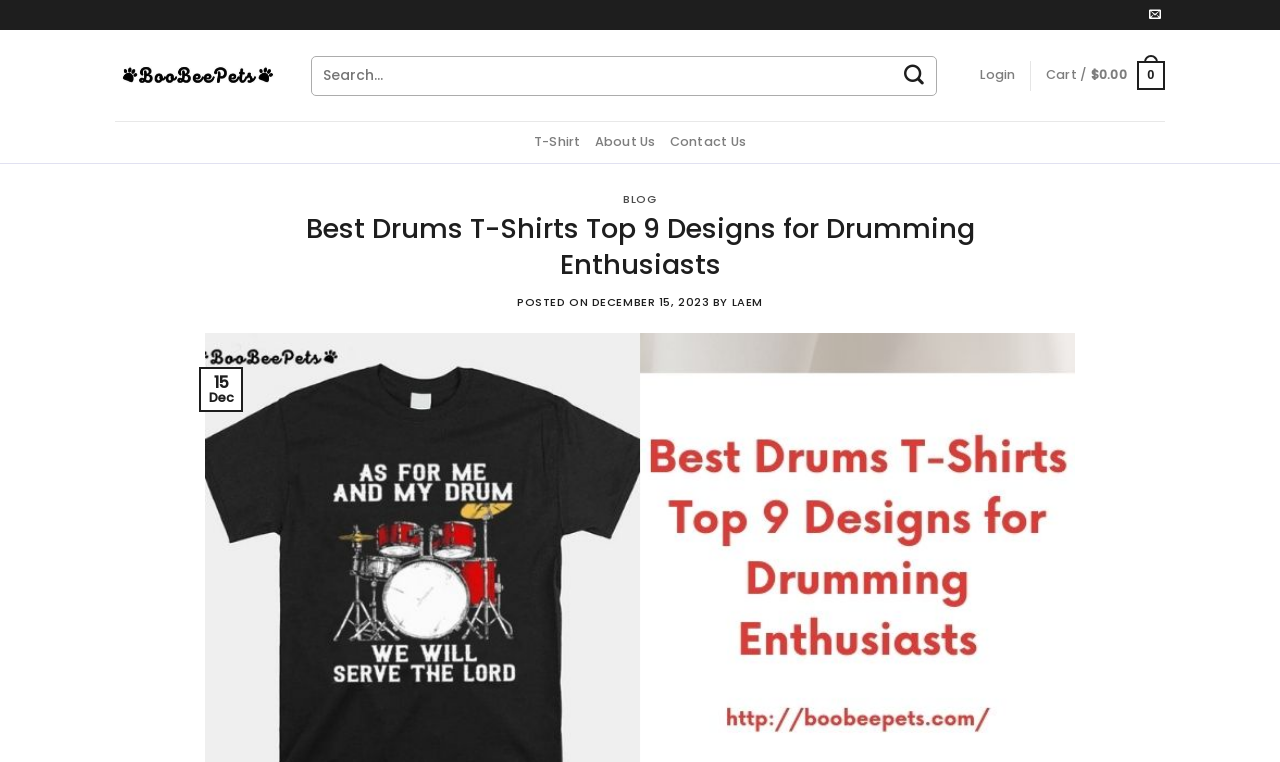Locate the bounding box coordinates of the element that should be clicked to execute the following instruction: "View the cart".

[0.817, 0.062, 0.91, 0.136]